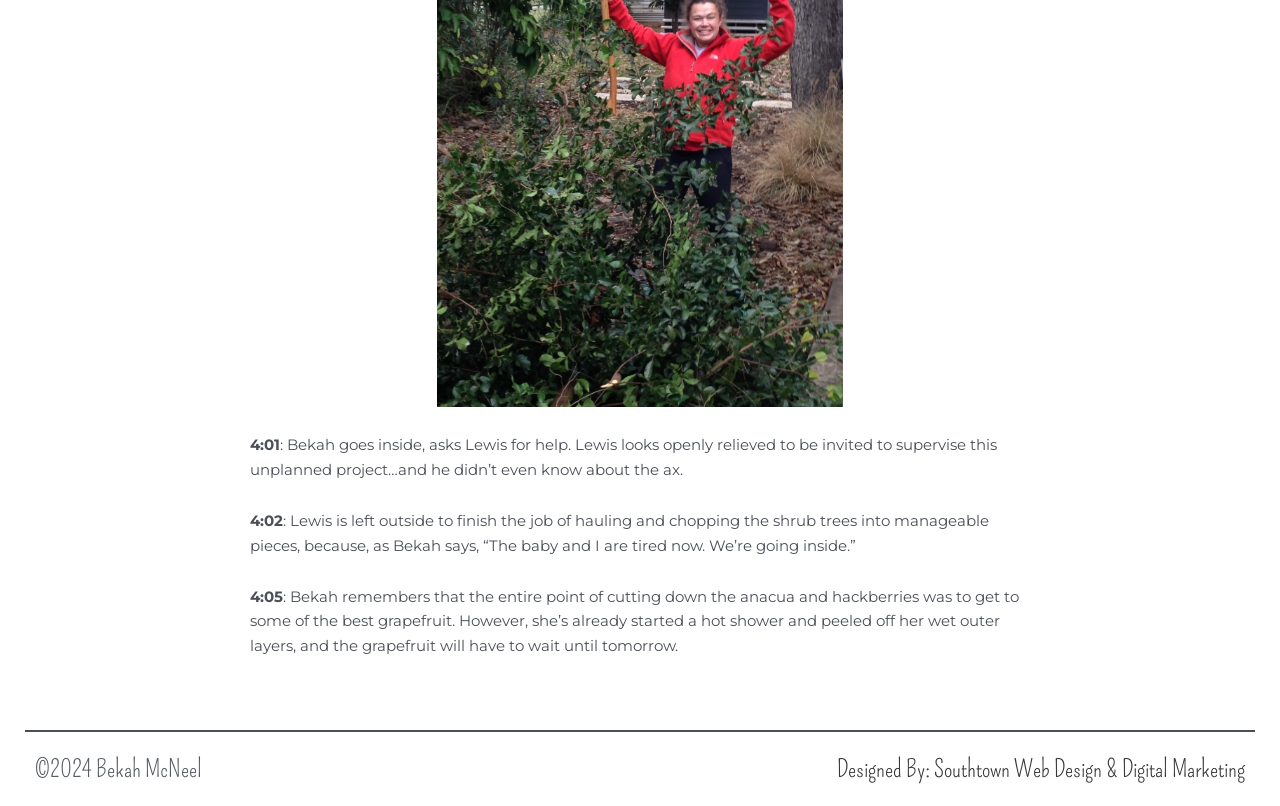Who designed the website?
Answer the question in a detailed and comprehensive manner.

The text at the bottom of the webpage states 'Designed By: Southtown Web Design & Digital Marketing', indicating that this company is responsible for designing the website.